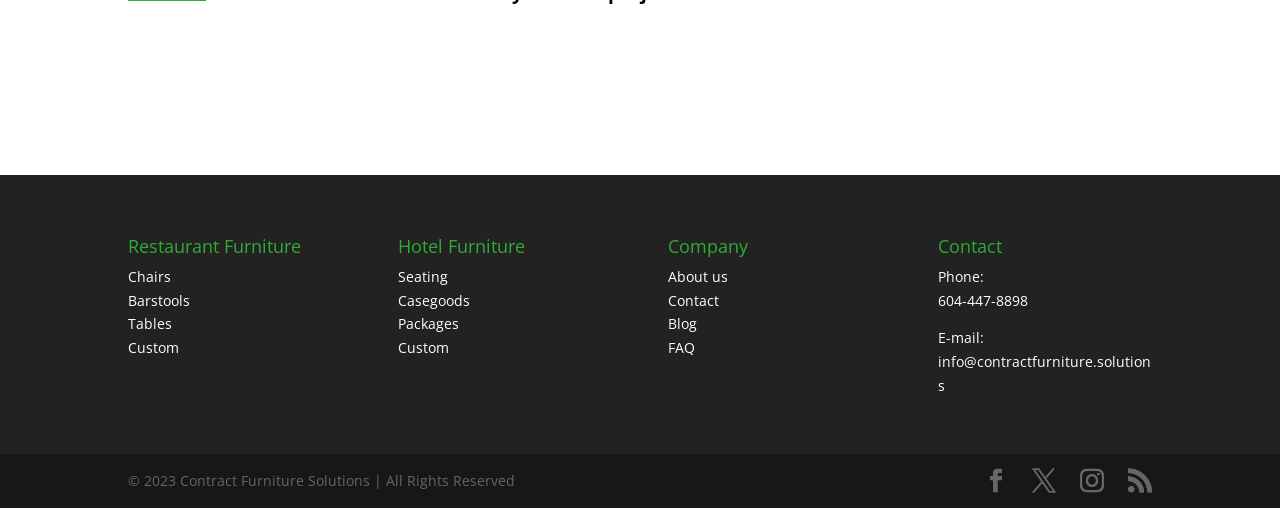What is the company's email address?
Could you answer the question in a detailed manner, providing as much information as possible?

The company's email address can be found in the contact section of the webpage, where it is listed as 'E-mail: info@contractfurniture.solutions'.